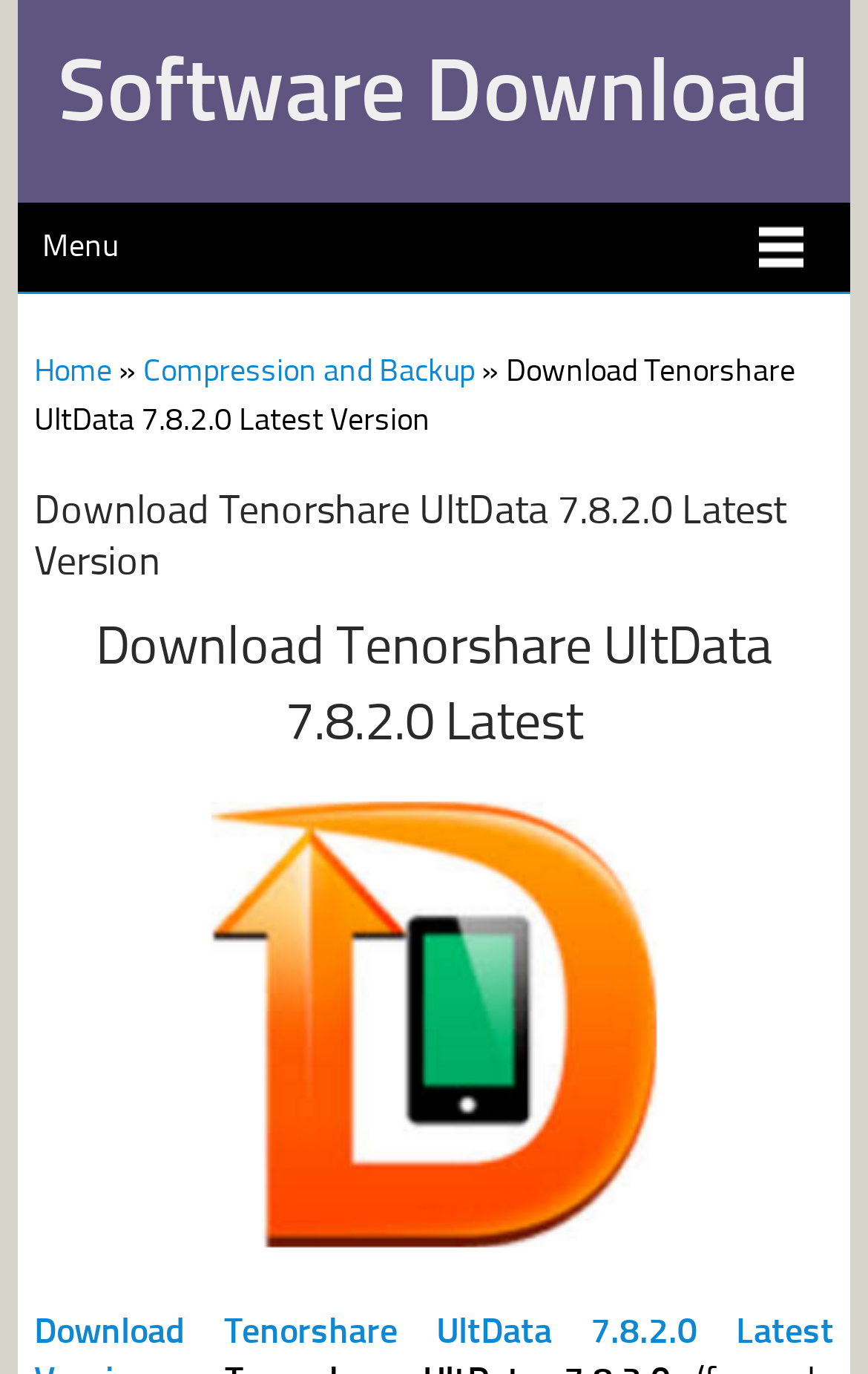Offer a comprehensive description of the webpage’s content and structure.

The webpage is about downloading Tenorshare UltData 7.8.2.0, a software for recovering lost data from Apple devices. At the top, there is a heading that reads "Software Download" and a link with the same text. Below this, there is a menu section with links to "Home" and "Compression and Backup", separated by a "»" symbol.

To the right of the menu section, there is a large heading that reads "Download Tenorshare UltData 7.8.2.0 Latest Version". Below this, there is another heading with a similar text, but without the "Version" part. 

Underneath these headings, there is a prominent link to "Download Tenorshare UltData 7.8.2.0 Latest Version", which is accompanied by an image with the same text. The image is positioned to the right of the link.